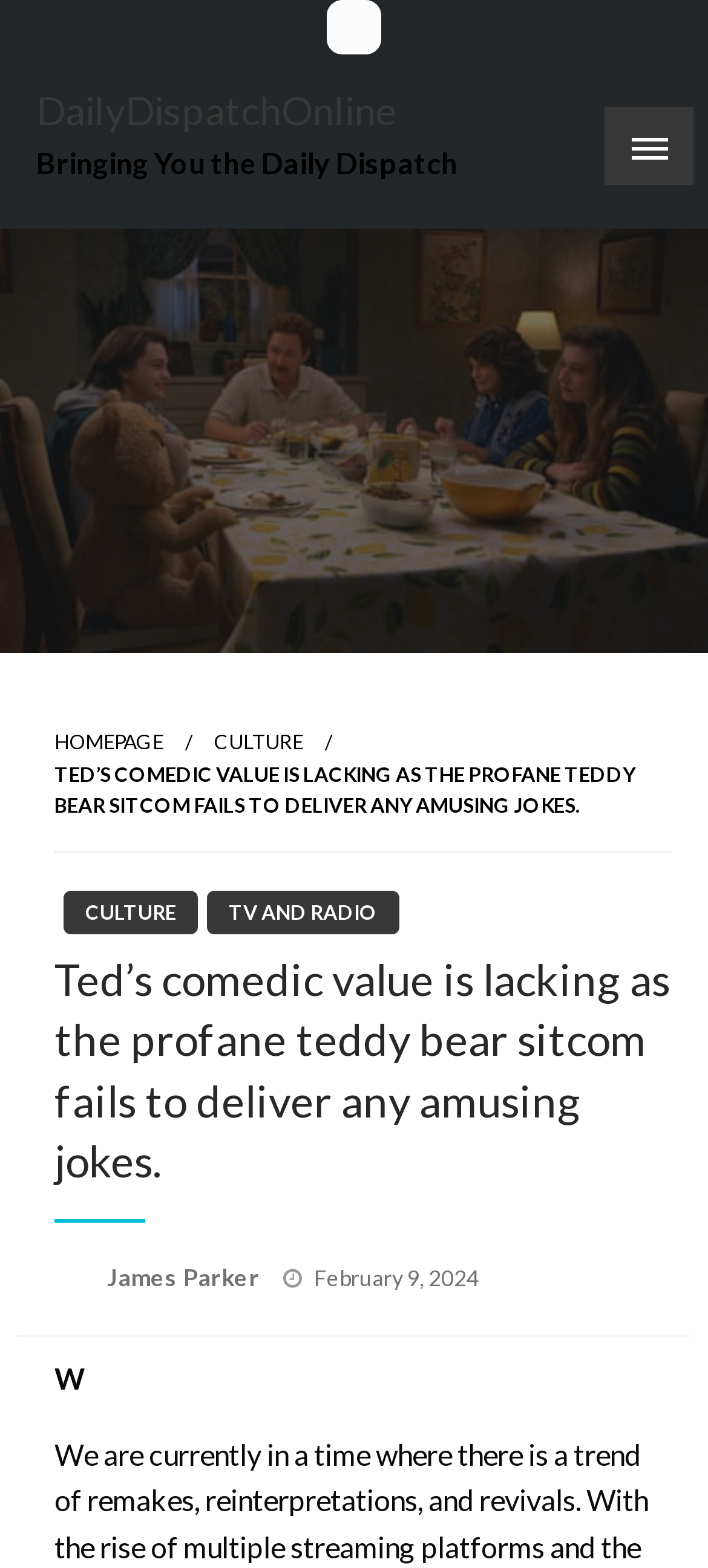Identify the bounding box coordinates of the clickable section necessary to follow the following instruction: "Check the author of the article". The coordinates should be presented as four float numbers from 0 to 1, i.e., [left, top, right, bottom].

[0.151, 0.805, 0.374, 0.824]